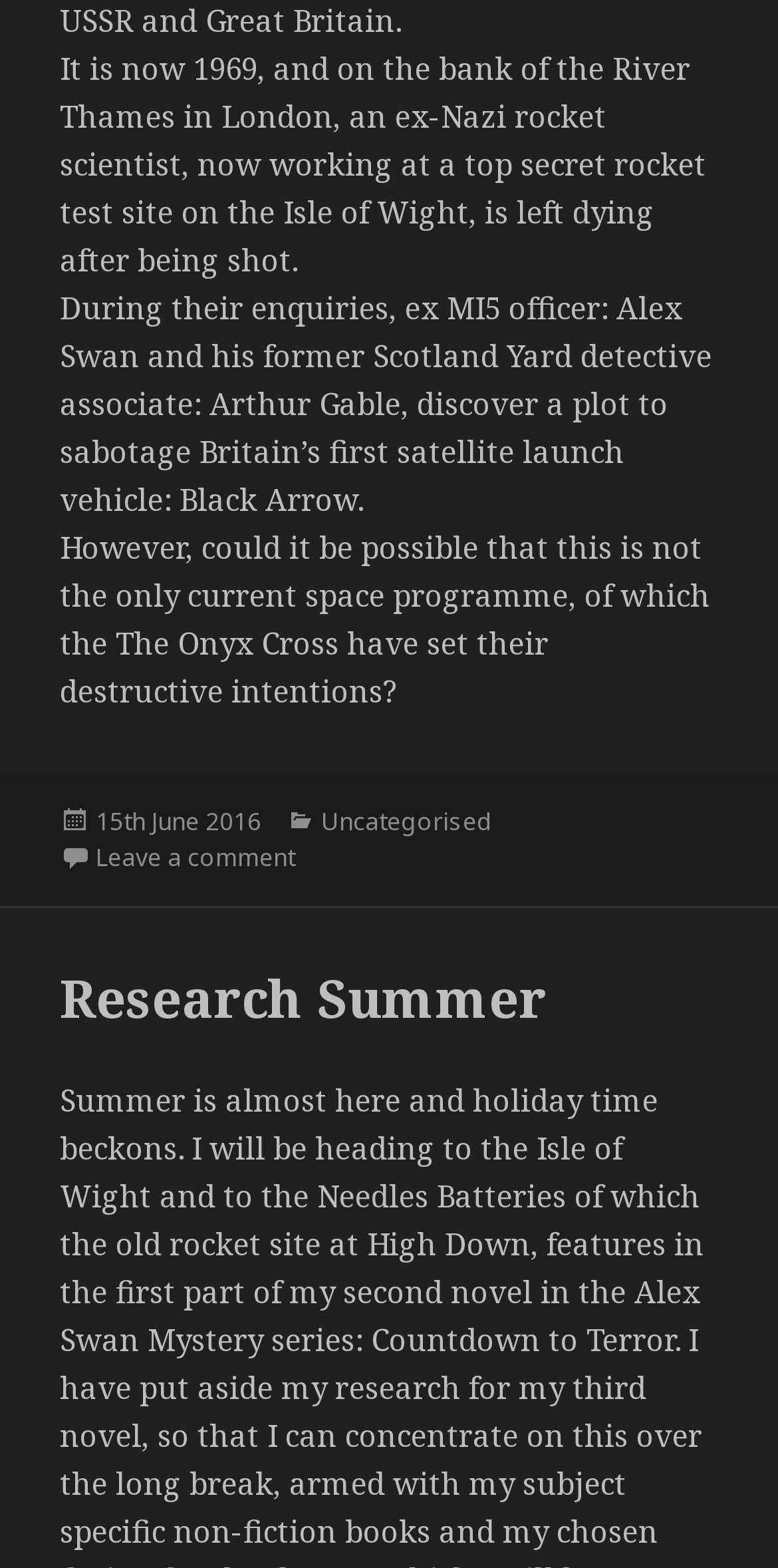By analyzing the image, answer the following question with a detailed response: What is the category of the article?

The category of the article is mentioned at the bottom of the page as 'Uncategorised', which is a link.